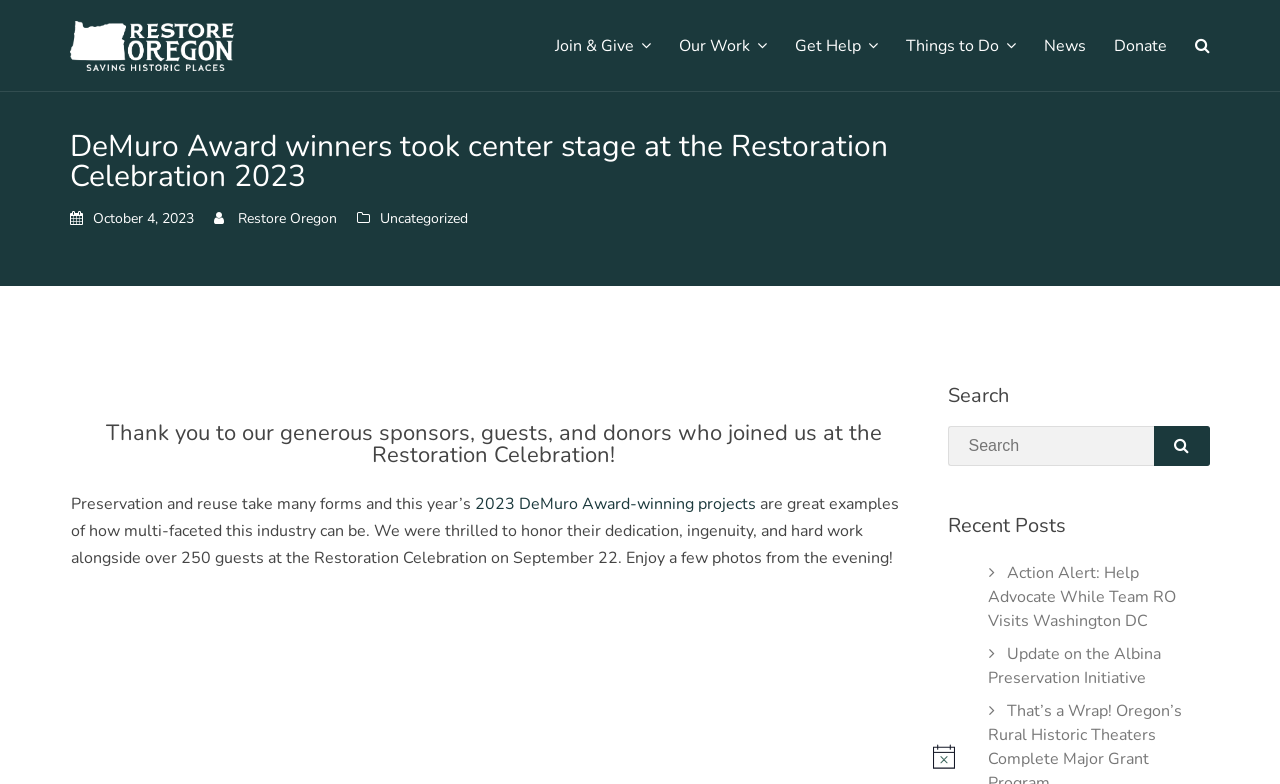Respond to the question below with a single word or phrase: What is the date of the Restoration Celebration?

September 22